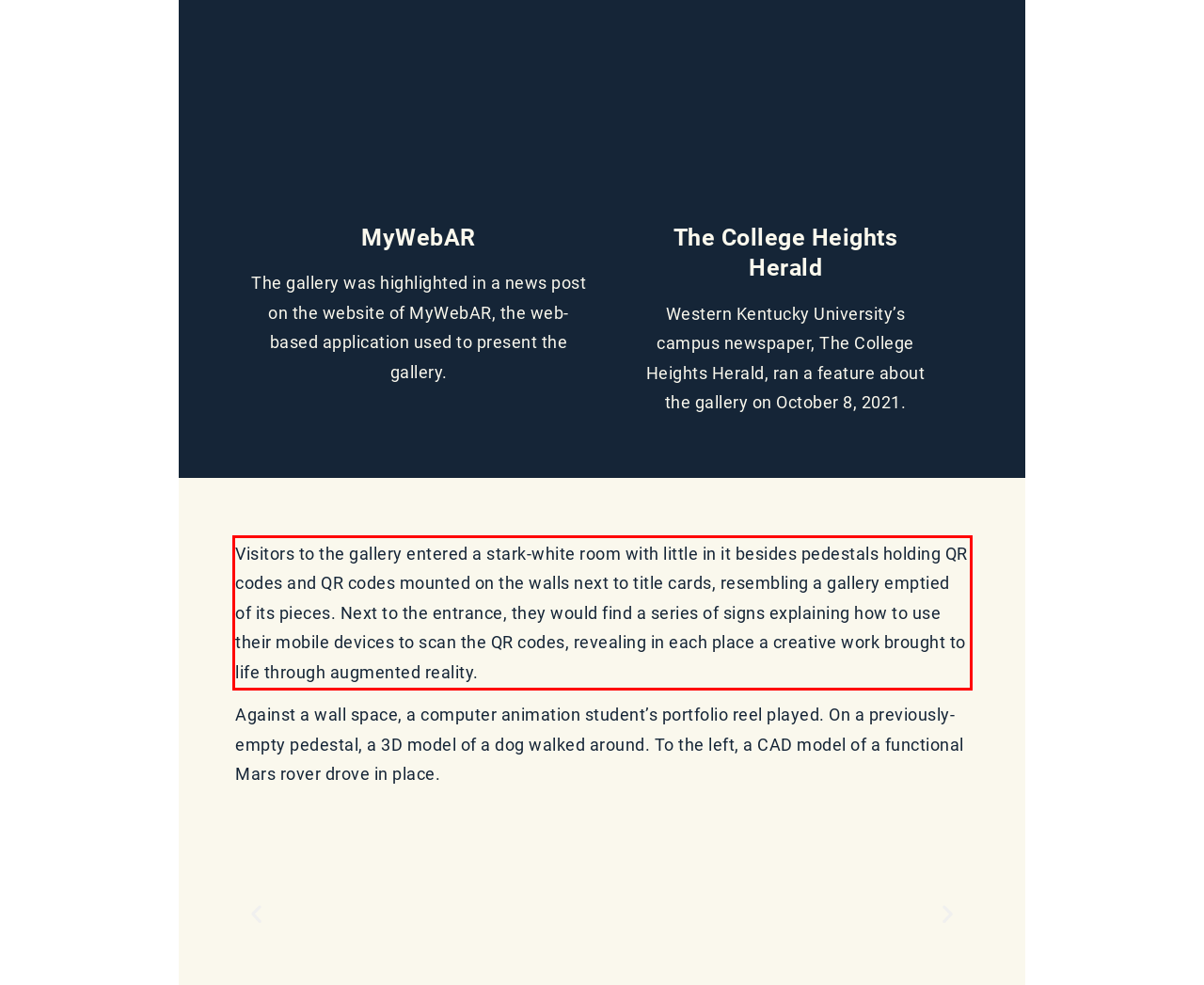Please look at the webpage screenshot and extract the text enclosed by the red bounding box.

Visitors to the gallery entered a stark-white room with little in it besides pedestals holding QR codes and QR codes mounted on the walls next to title cards, resembling a gallery emptied of its pieces. Next to the entrance, they would find a series of signs explaining how to use their mobile devices to scan the QR codes, revealing in each place a creative work brought to life through augmented reality.